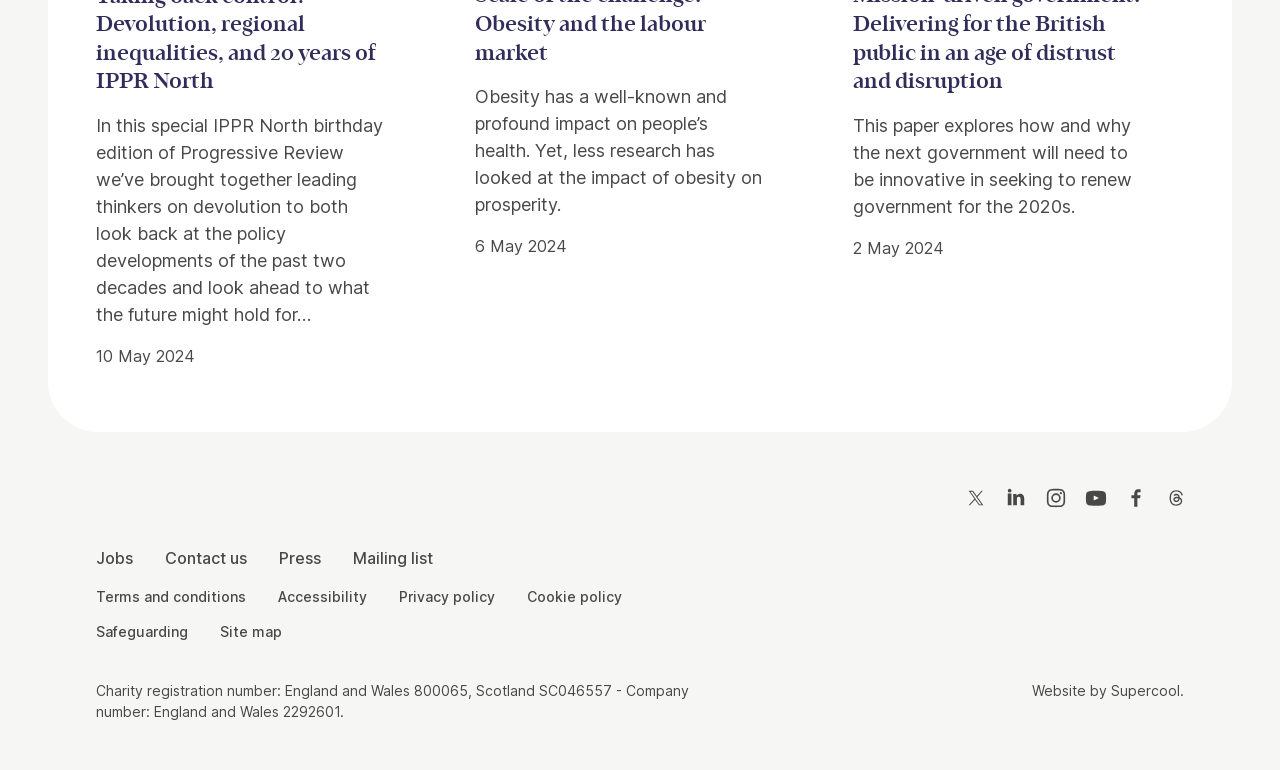Bounding box coordinates are specified in the format (top-left x, top-left y, bottom-right x, bottom-right y). All values are floating point numbers bounded between 0 and 1. Please provide the bounding box coordinate of the region this sentence describes: Free Shipping:

None